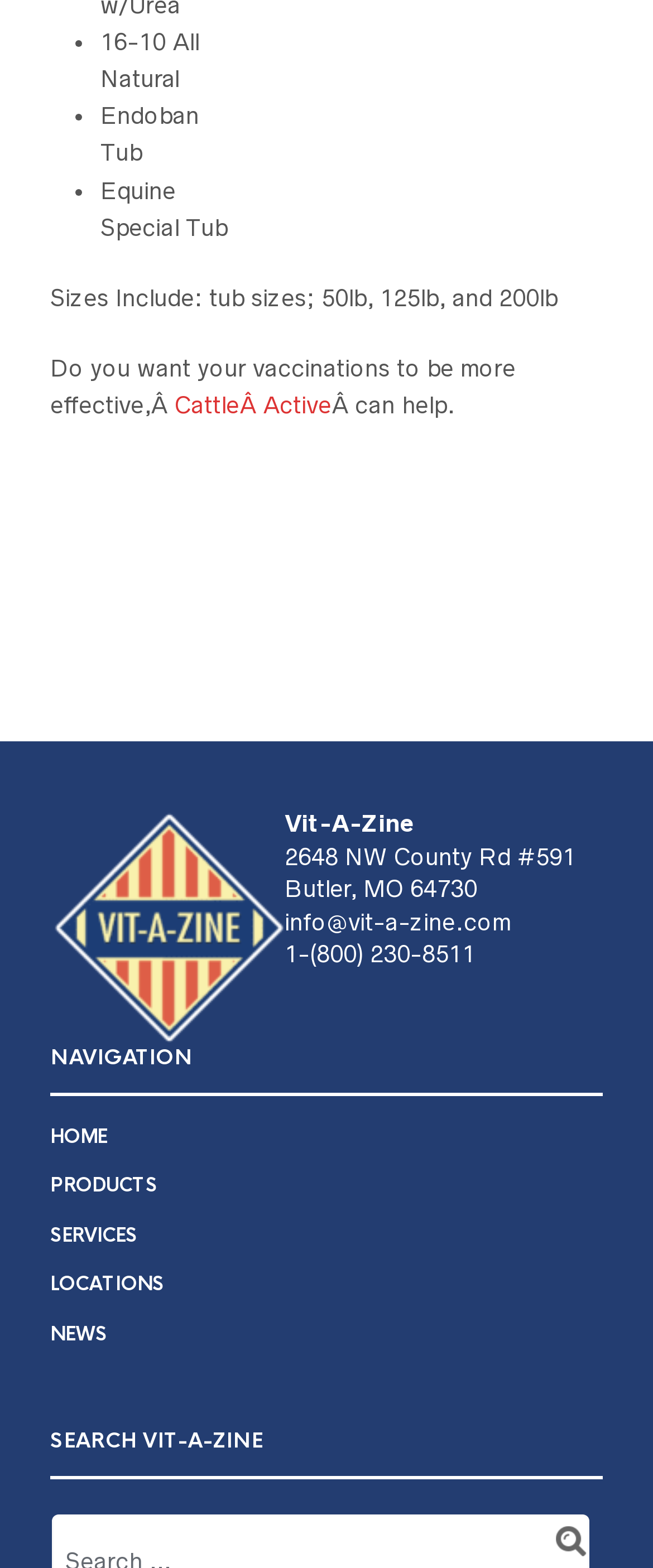Examine the image carefully and respond to the question with a detailed answer: 
What is the name of the product?

The name of the product can be found in the static text element with the text 'Vit-A-Zine' located at [0.436, 0.517, 0.636, 0.534].